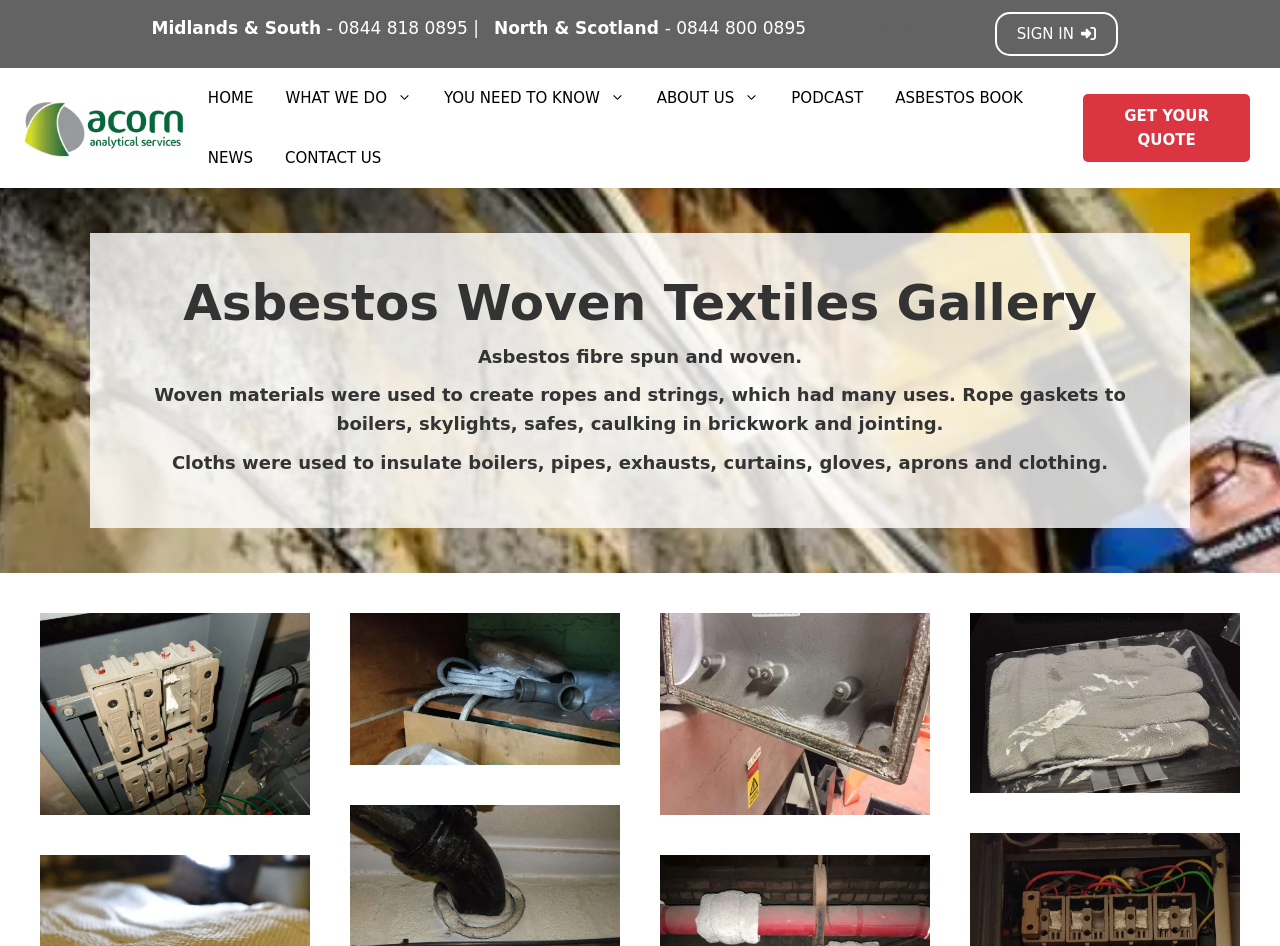What is the primary navigation menu?
Answer the question in a detailed and comprehensive manner.

I looked at the navigation menu on the webpage and found the primary menu items, which are 'HOME', 'WHAT WE DO', 'YOU NEED TO KNOW', 'ABOUT US', 'PODCAST', 'ASBESTOS BOOK', and 'NEWS'.